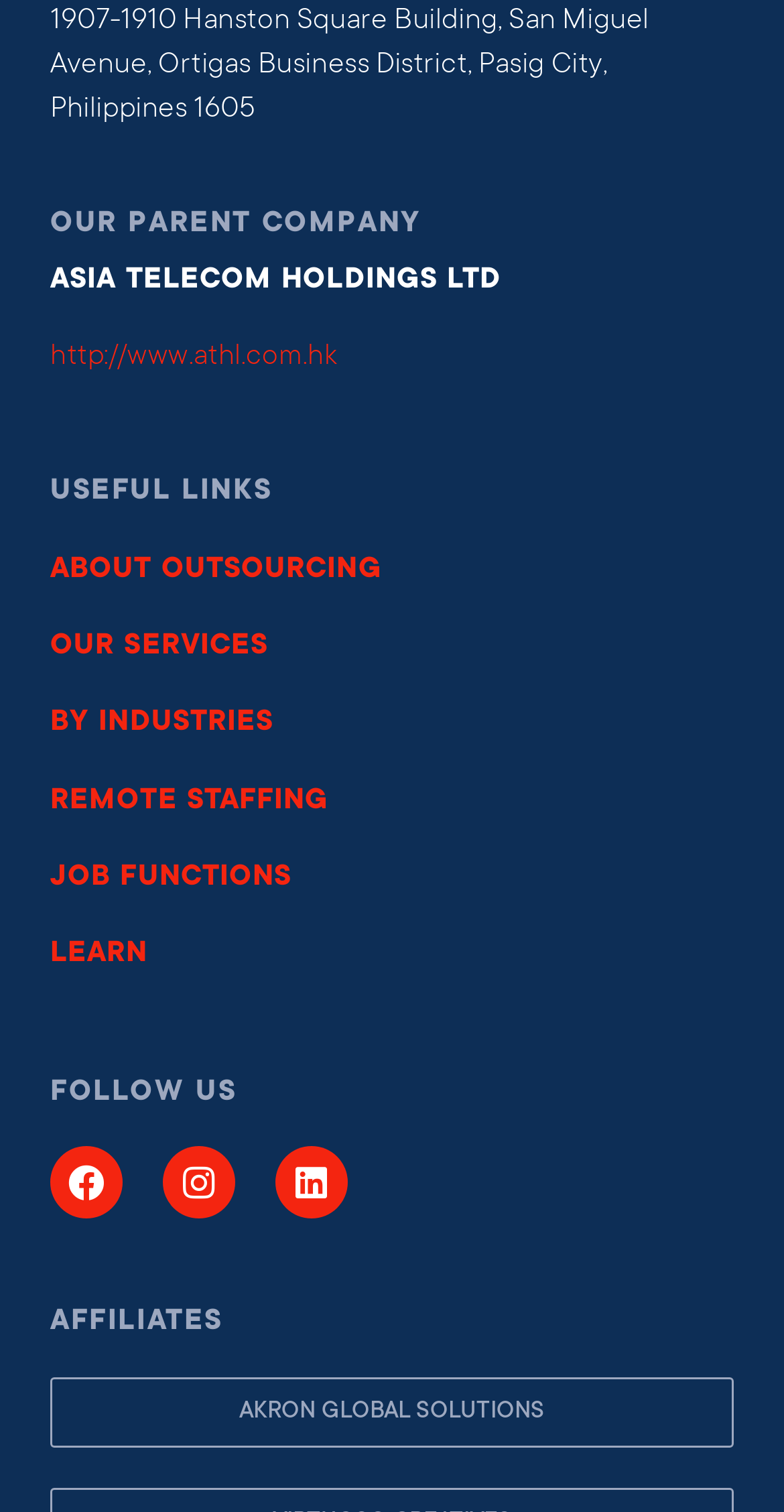Provide the bounding box coordinates for the UI element that is described as: "MENU".

None